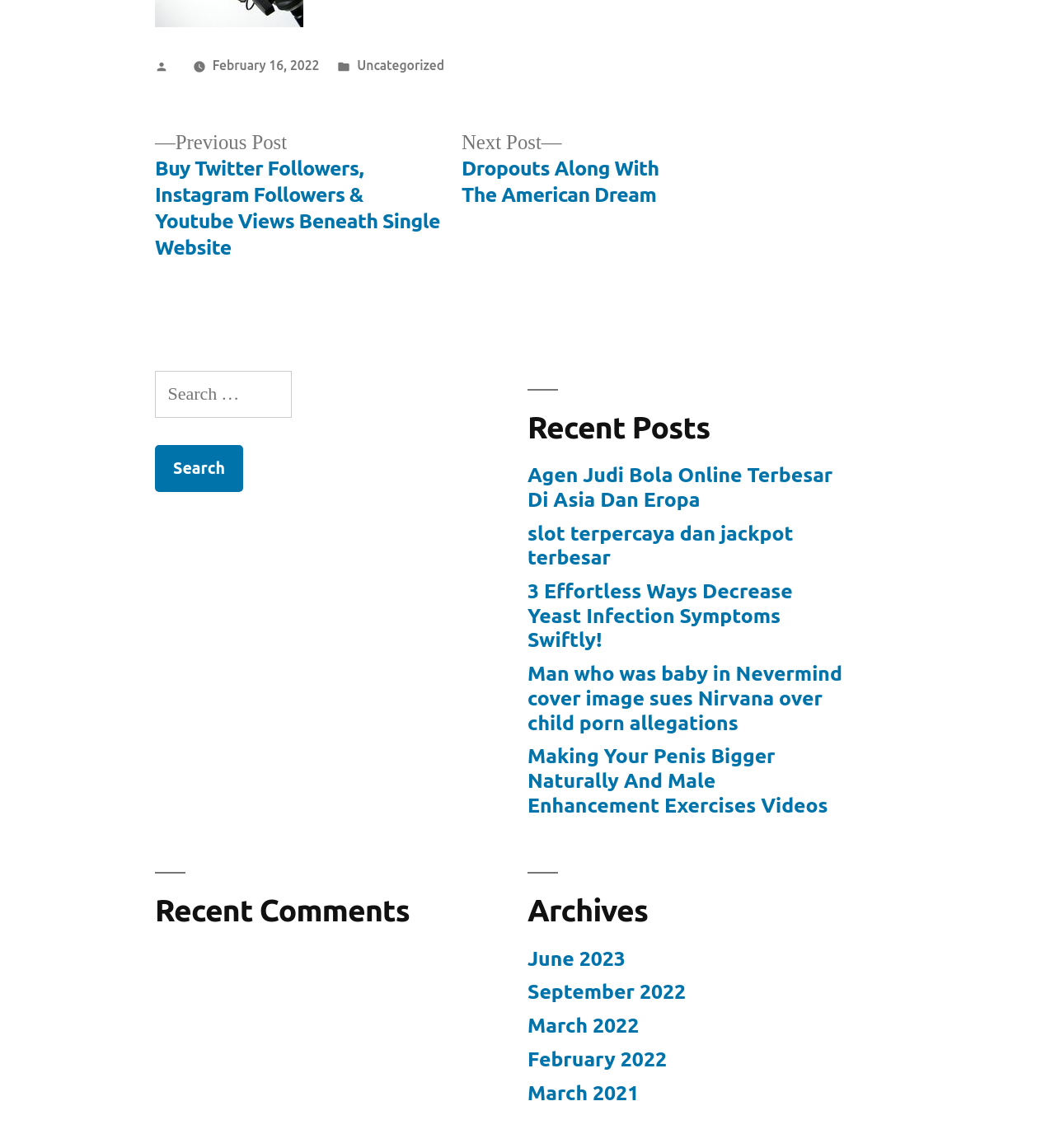Indicate the bounding box coordinates of the element that needs to be clicked to satisfy the following instruction: "Read recent post about Agen Judi Bola Online". The coordinates should be four float numbers between 0 and 1, i.e., [left, top, right, bottom].

[0.5, 0.404, 0.789, 0.445]